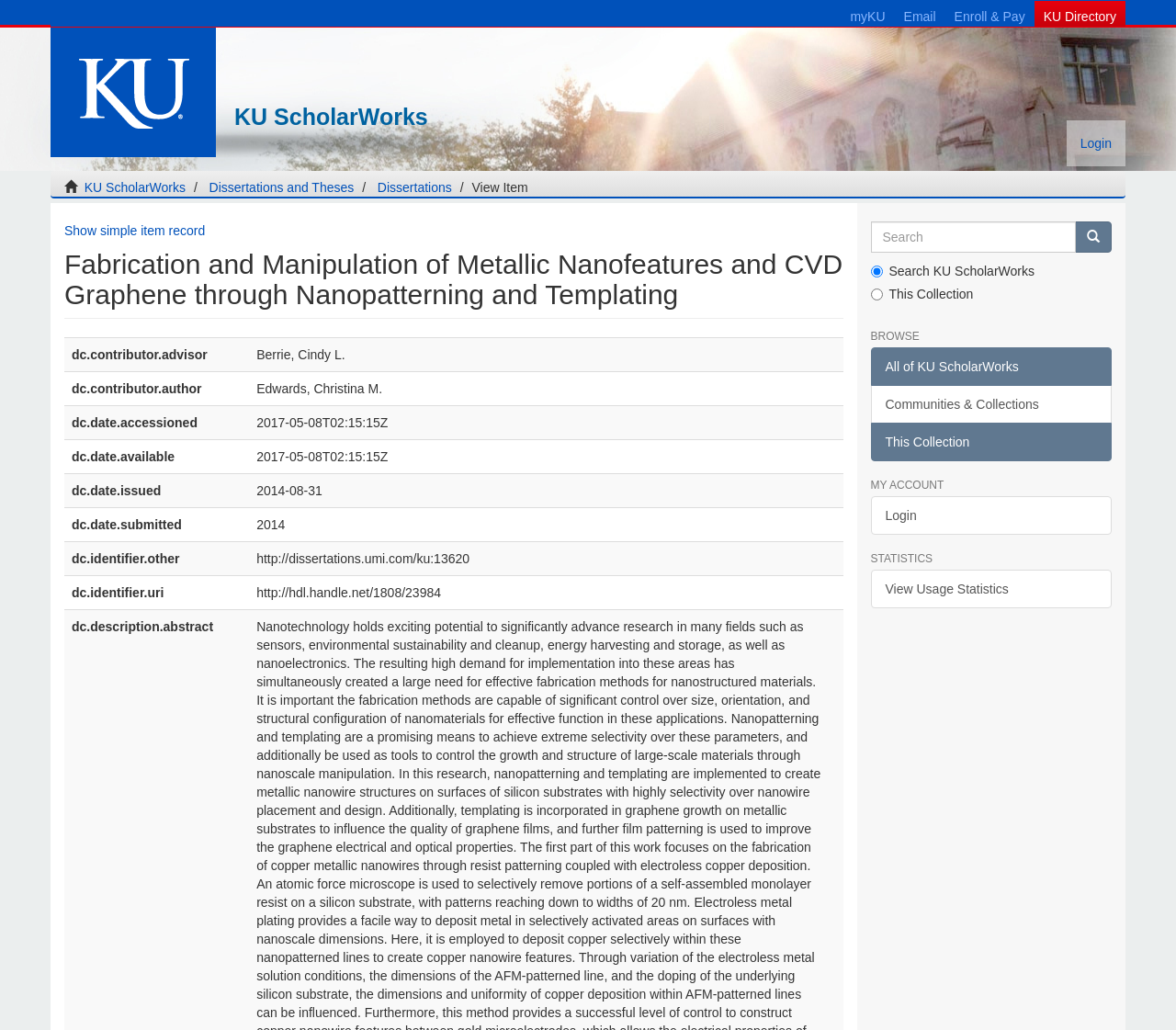Summarize the webpage with a detailed and informative caption.

This webpage is about a dissertation titled "Fabrication and Manipulation of Metallic Nanofeatures and CVD Graphene through Nanopatterning and Templating". At the top left corner, there is a link to "KU" accompanied by a small image of the KU logo. Next to it, there is a link to "KU ScholarWorks". On the top right corner, there are several links to various KU services, including "myKU", "Email", "Enroll & Pay", and "KU Directory". 

Below the top navigation bar, there is a section with a heading that matches the title of the dissertation. This section contains a table with several rows, each describing a metadata field of the dissertation, such as the advisor, author, and dates of accession, availability, issuance, and submission. 

To the right of this section, there is a search box with a "Go" button and two radio buttons to select the search scope, either "Search KU ScholarWorks" or "This Collection". Below the search box, there are three sections with headings "BROWSE", "MY ACCOUNT", and "STATISTICS", each containing links to related pages. The "BROWSE" section has links to "All of KU ScholarWorks", "Communities & Collections", and "This Collection". The "MY ACCOUNT" section has a link to "Login", and the "STATISTICS" section has a link to "View Usage Statistics".